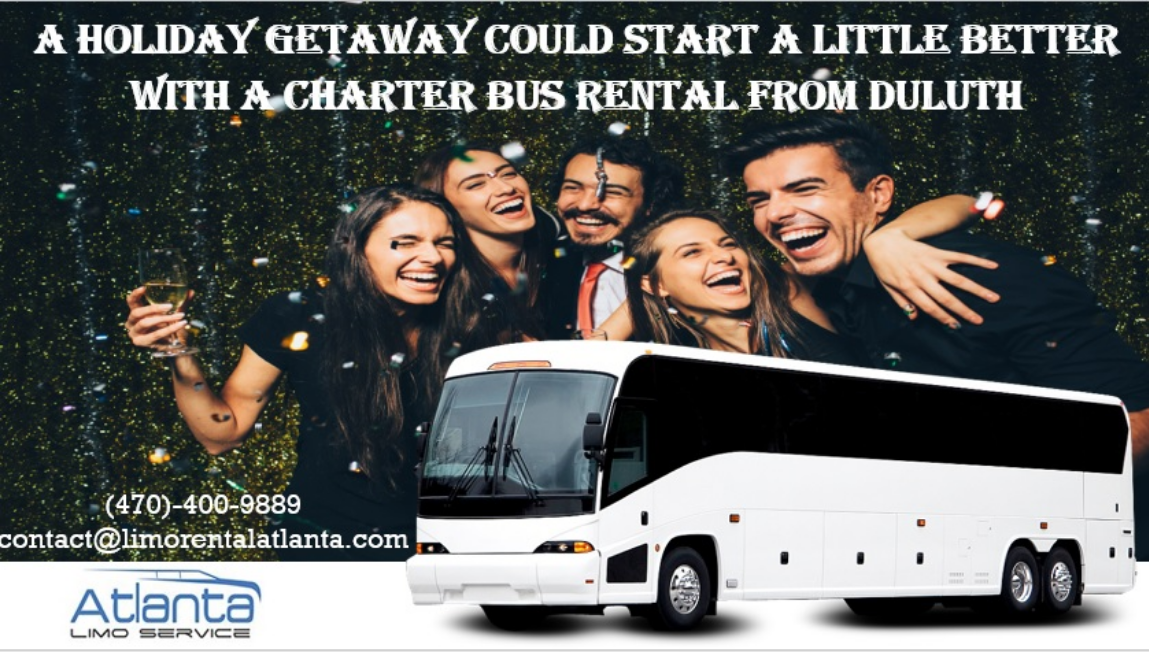Interpret the image and provide an in-depth description.

The image promotes a festive atmosphere for holiday travel, featuring a group of cheerful friends celebrating joyfully. They are surrounded by a shimmering backdrop that adds to the festive mood. Prominently displayed in the foreground is a sleek white charter bus, signifying luxury and convenience for family getaways. The text overlay reads: "A Holiday Getaway Could Start a Little Better with a Charter Bus Rental from Duluth," highlighting the ease of travel this service offers. Additionally, contact information for Atlanta Limo Service is provided, including a phone number and email, inviting potential customers to book their holiday transportation.